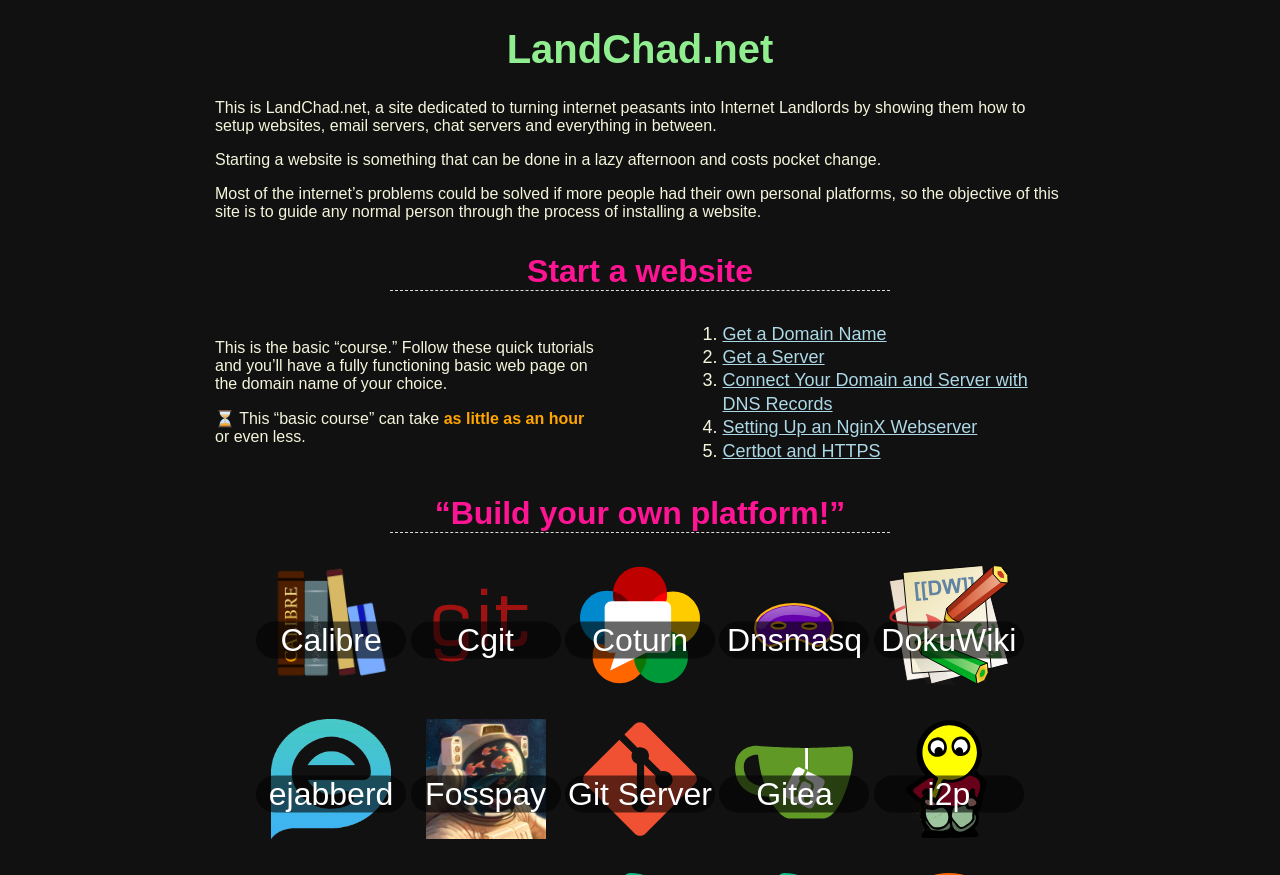Ascertain the bounding box coordinates for the UI element detailed here: "Get a Server". The coordinates should be provided as [left, top, right, bottom] with each value being a float between 0 and 1.

[0.564, 0.397, 0.644, 0.419]